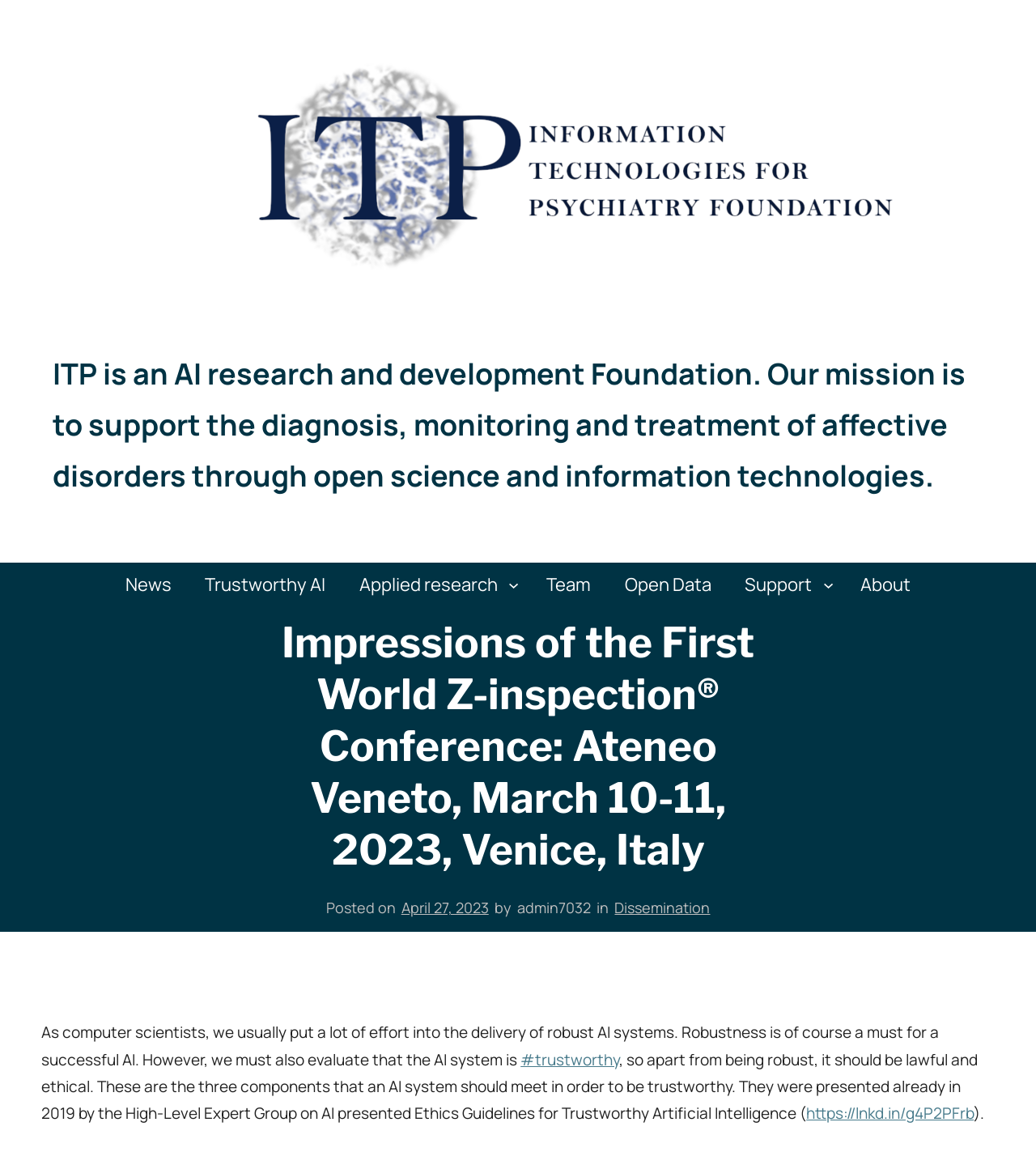Identify the bounding box for the UI element that is described as follows: "fide".

None